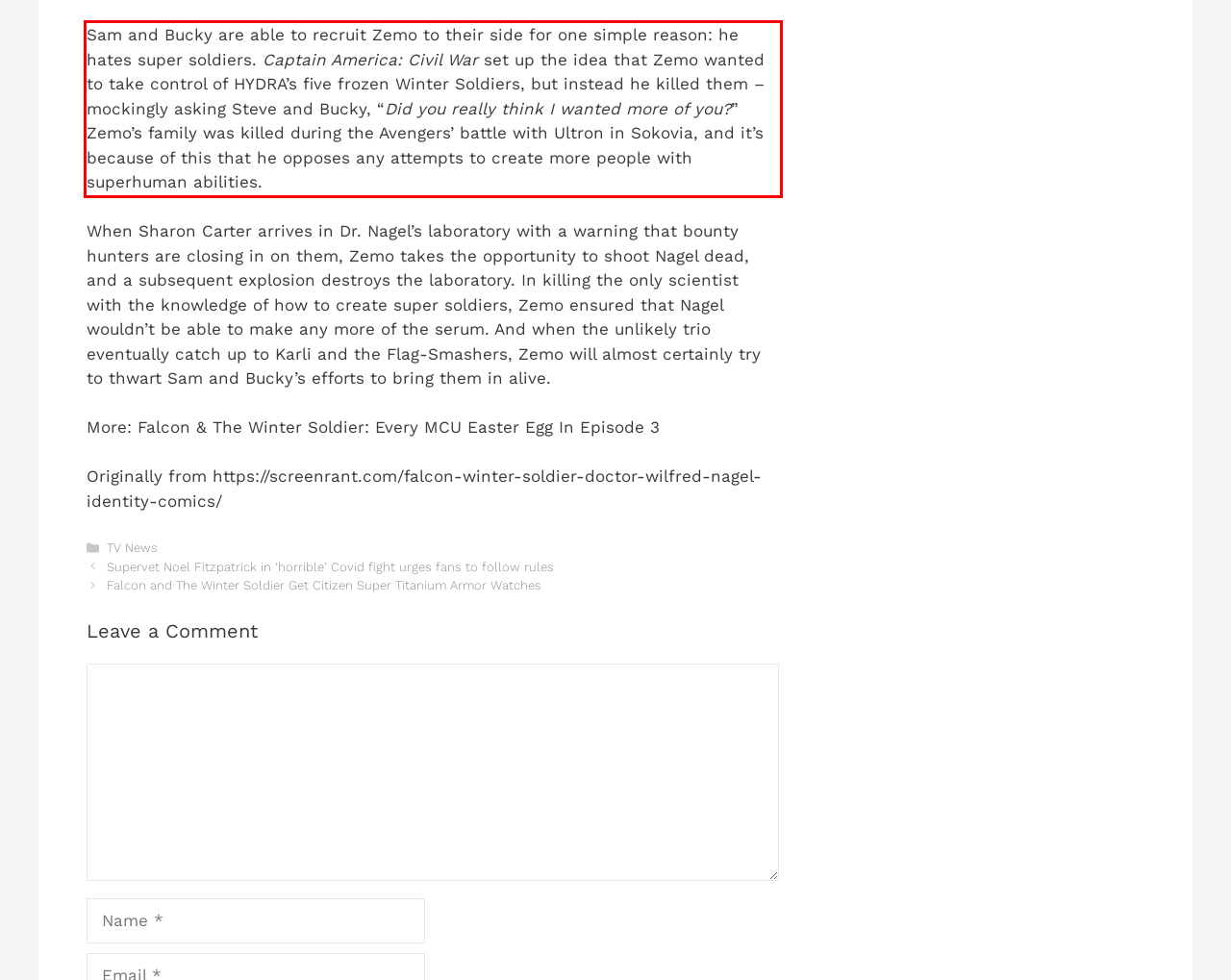Please identify and extract the text content from the UI element encased in a red bounding box on the provided webpage screenshot.

Sam and Bucky are able to recruit Zemo to their side for one simple reason: he hates super soldiers. Captain America: Civil War set up the idea that Zemo wanted to take control of HYDRA’s five frozen Winter Soldiers, but instead he killed them – mockingly asking Steve and Bucky, “Did you really think I wanted more of you?” Zemo’s family was killed during the Avengers’ battle with Ultron in Sokovia, and it’s because of this that he opposes any attempts to create more people with superhuman abilities.